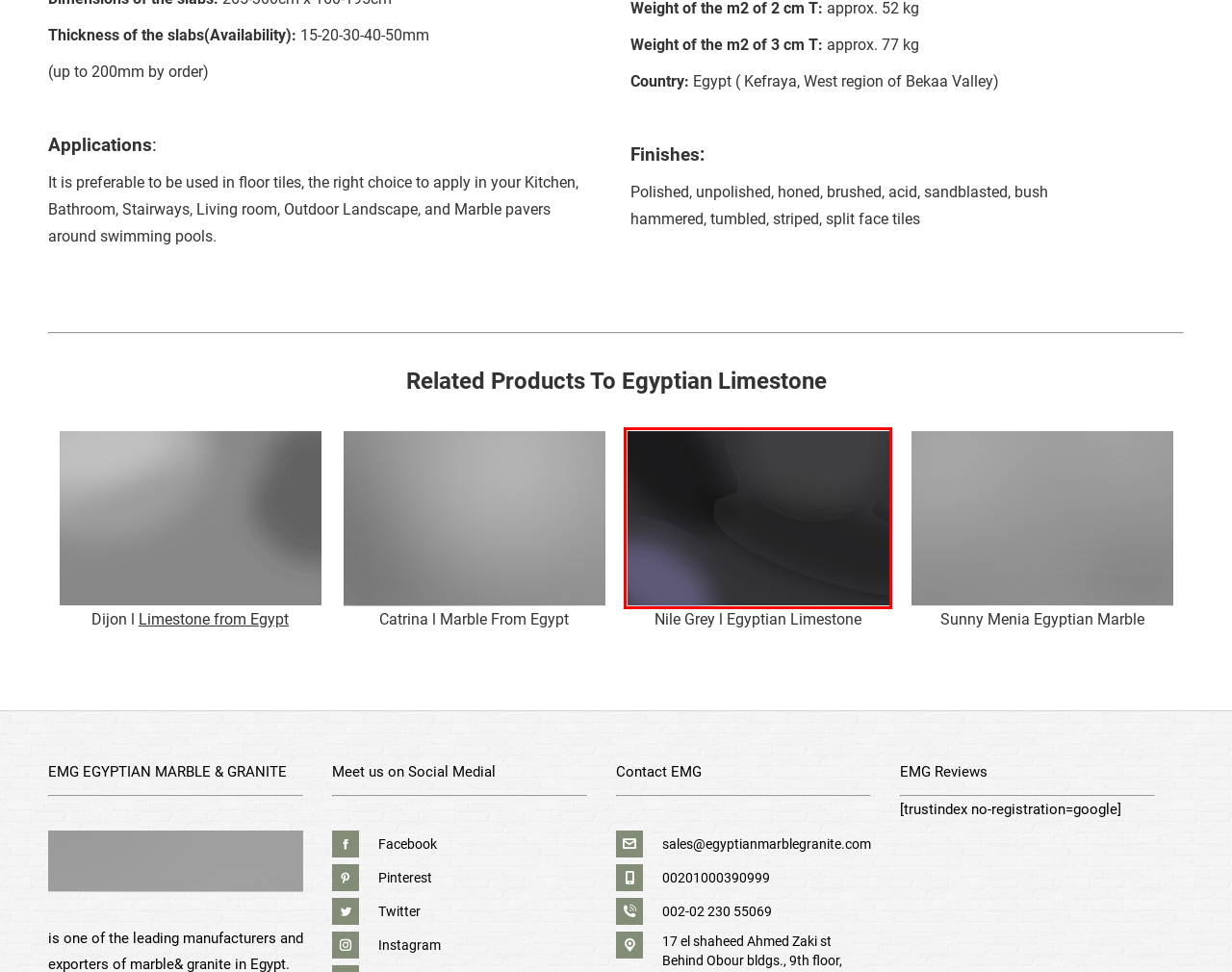You see a screenshot of a webpage with a red bounding box surrounding an element. Pick the webpage description that most accurately represents the new webpage after interacting with the element in the red bounding box. The options are:
A. Quartz - Best (1) Most Popular Quartz Countertop Colors white
B. Egyptian Limestone Tiles (1) of the best limestones on earth
C. Egyptian Marble |Egyptian Granite |Marble and Granite Prices
D. Nile Grey Egyptian Limestone flooring- Black limestone tiles
E. Sunny Menia Marble: See the Beauty of 7 Inspiring Patterns
F. Catrina Marble | Most beautiful marble among (14) more types
G. Egyptian marble |Marble Supplier |Bush hammered Marble | Marmo Design
H. Egyptian marble | Marble Supplier | Acid Marble | Marmo Design

D